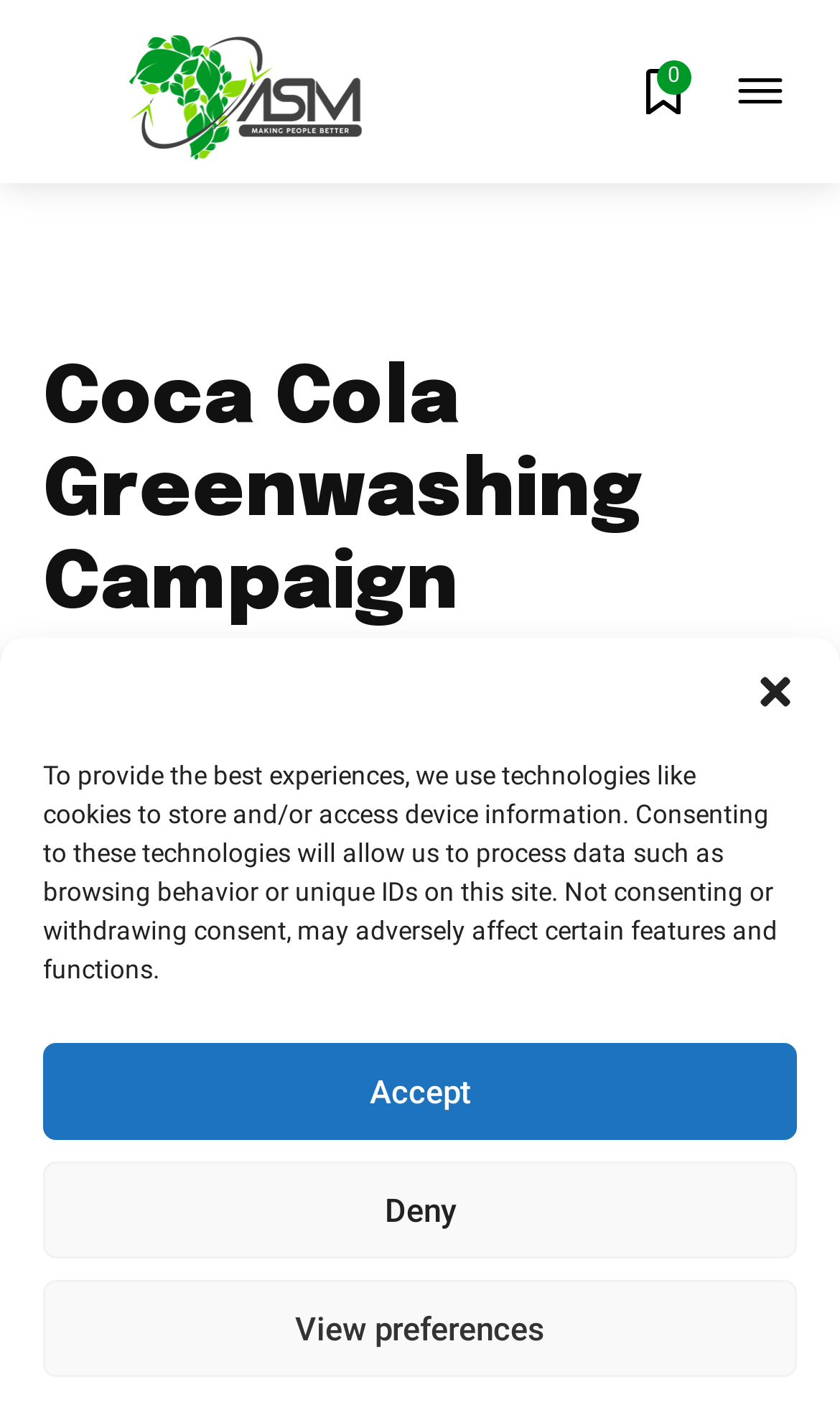Please find and report the bounding box coordinates of the element to click in order to perform the following action: "Click the close dialog button". The coordinates should be expressed as four float numbers between 0 and 1, in the format [left, top, right, bottom].

[0.897, 0.477, 0.949, 0.508]